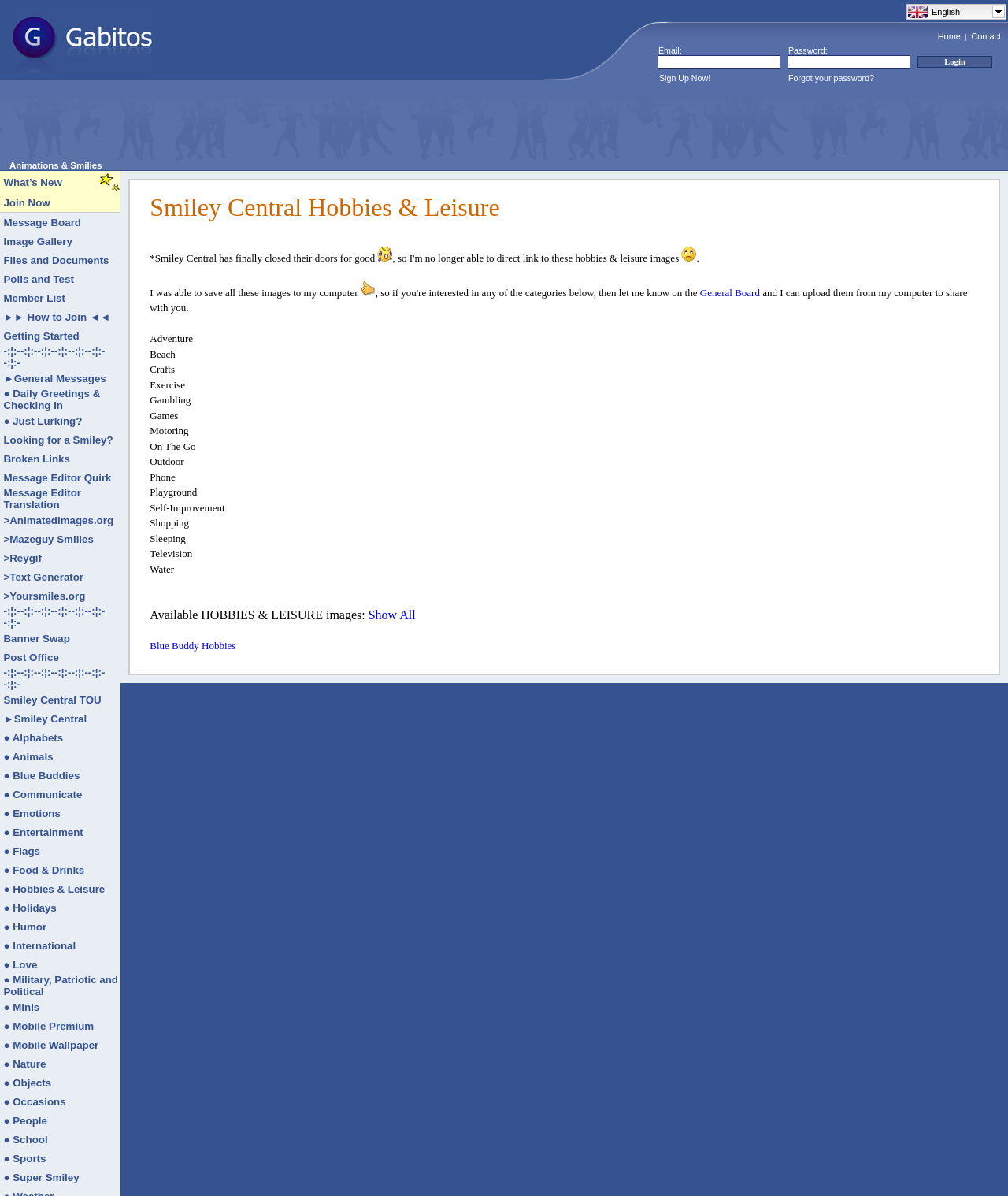Specify the bounding box coordinates for the region that must be clicked to perform the given instruction: "Click on the Login button".

[0.91, 0.047, 0.984, 0.057]